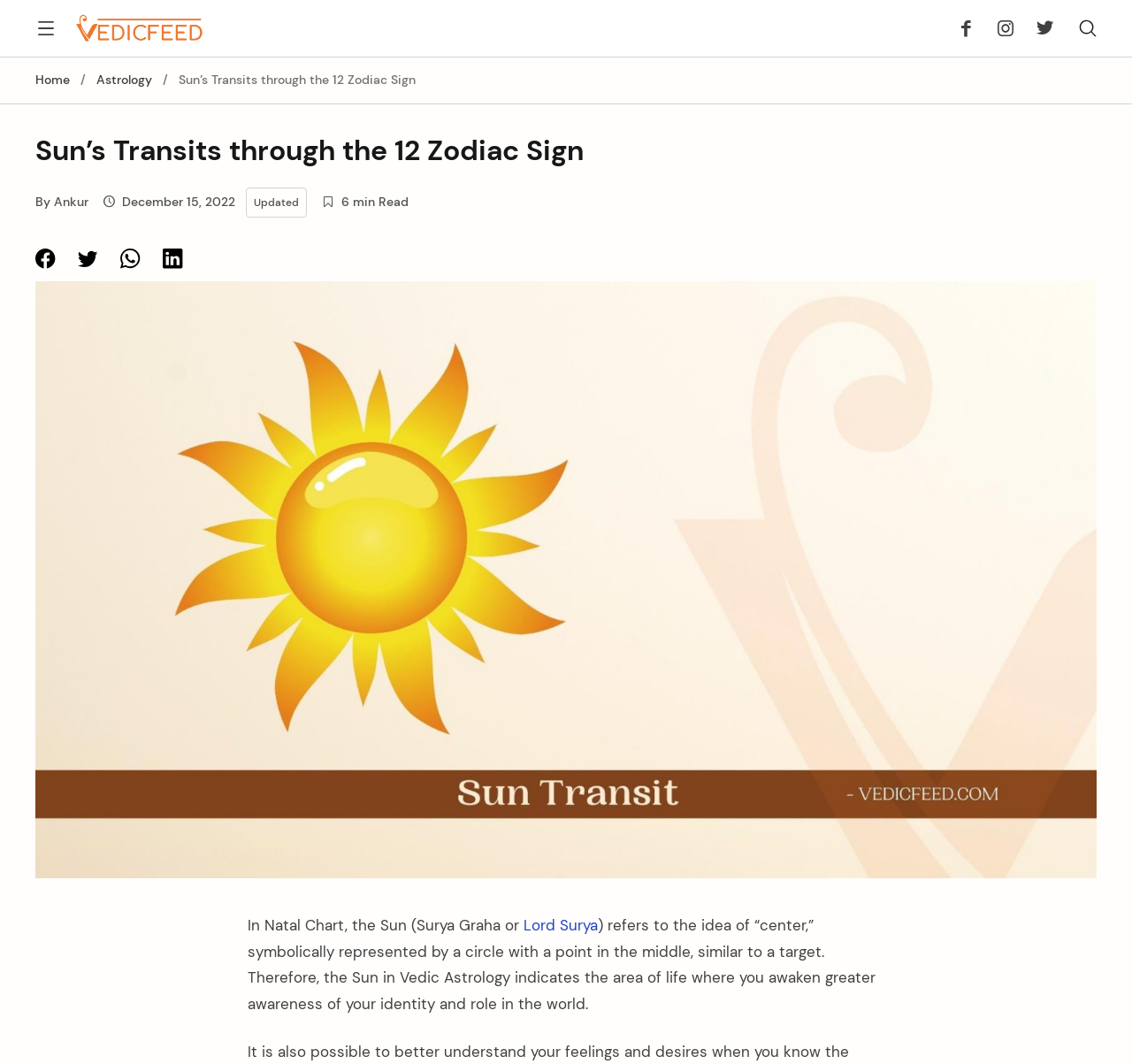Give a short answer using one word or phrase for the question:
When was the article updated?

December 15, 2022